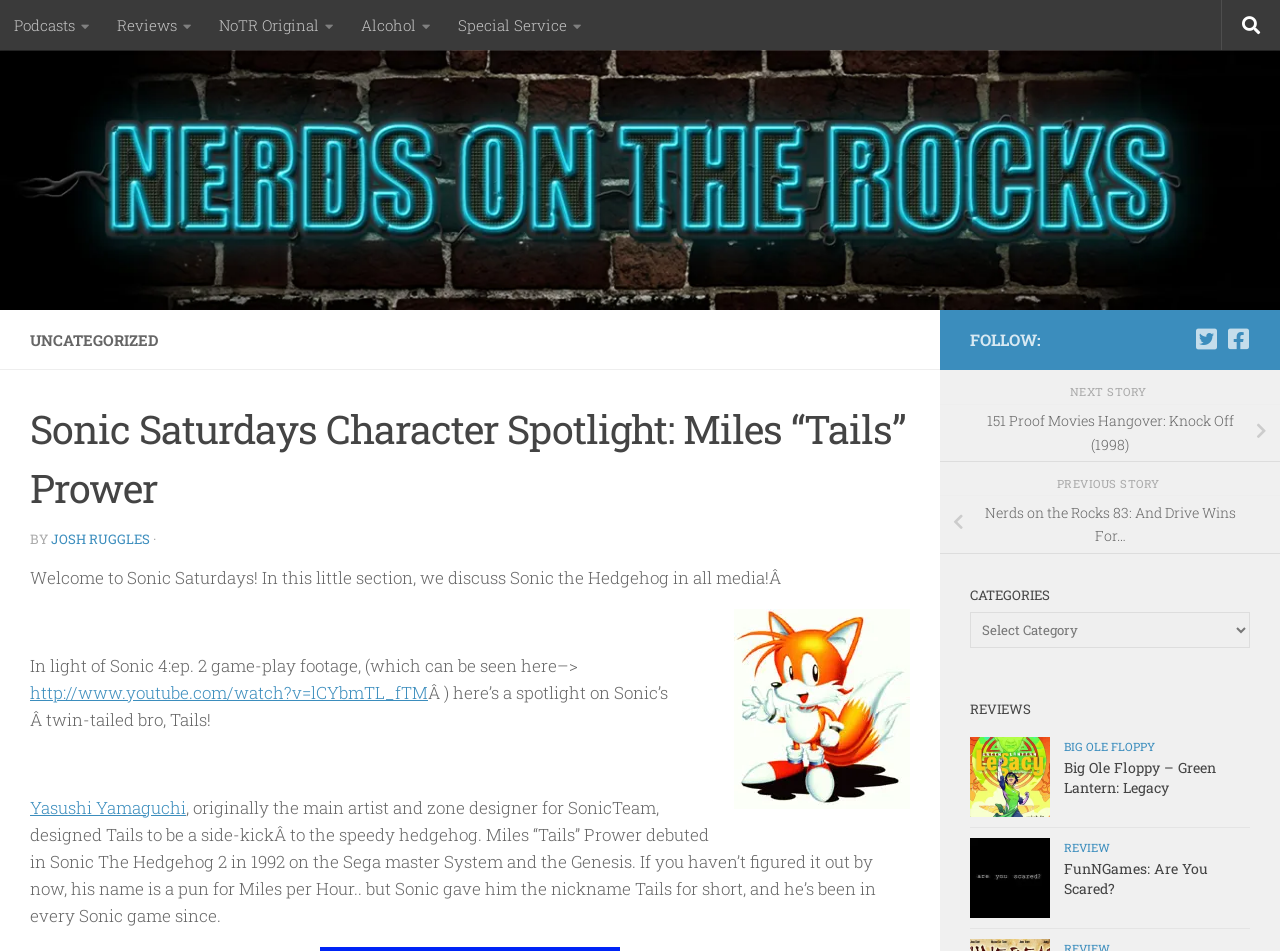Who is the author of the article?
Based on the image, answer the question with a single word or brief phrase.

JOSH RUGGLES